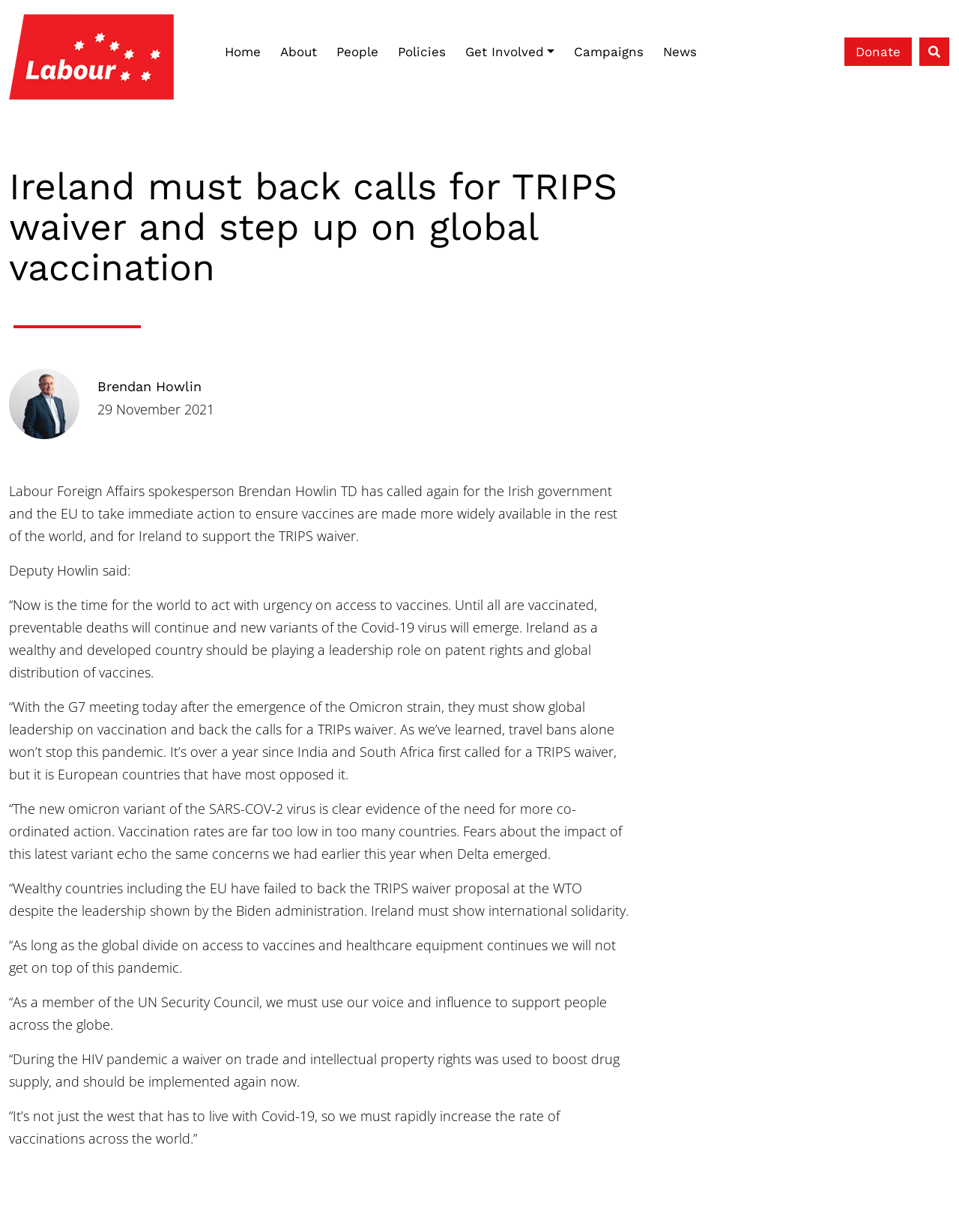Carefully examine the image and provide an in-depth answer to the question: What is the date of the article?

I found the answer by looking at the text content of the webpage, specifically the static text element that displays the date '29 November 2021'.